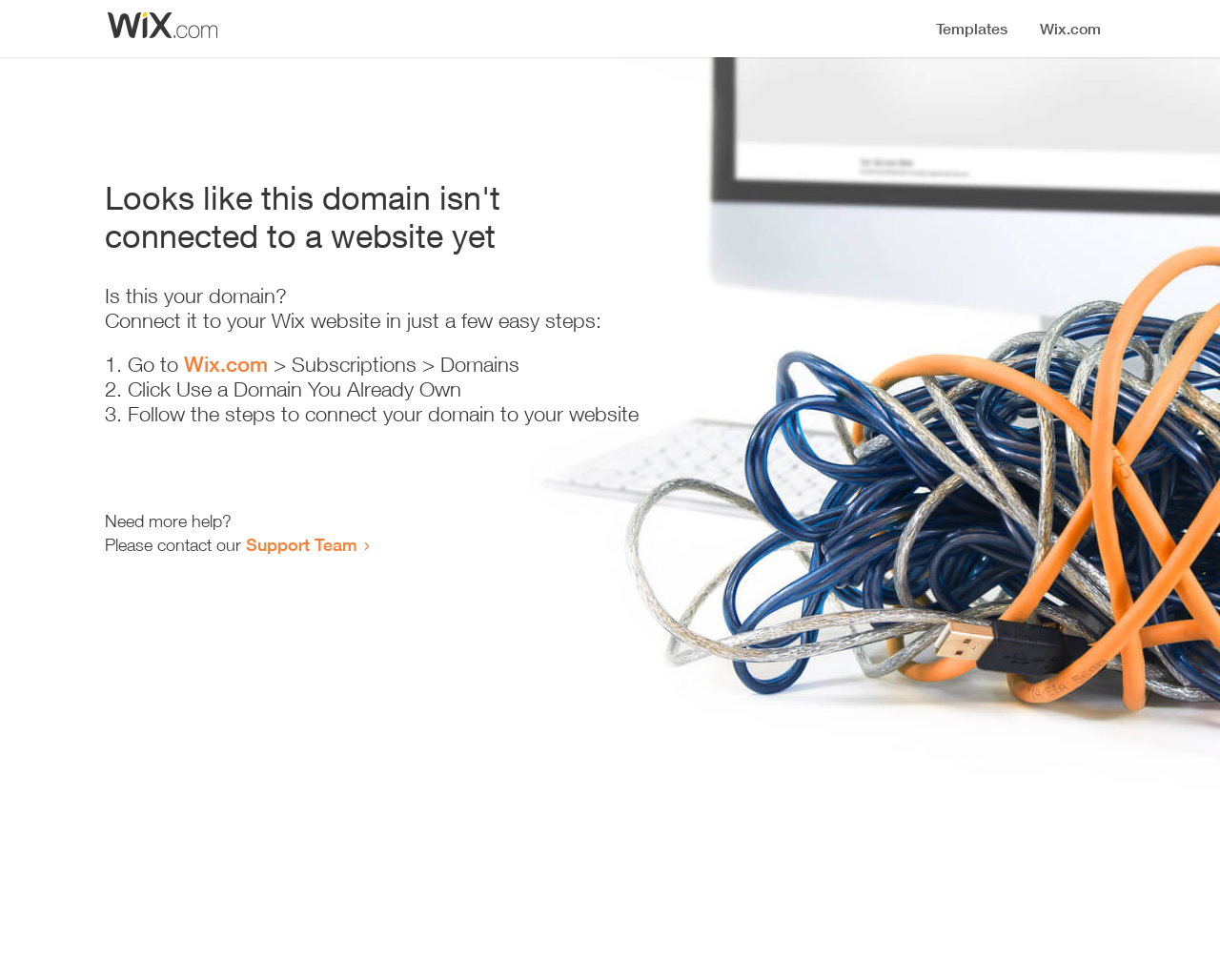Explain the webpage in detail.

The webpage appears to be an error page, indicating that a domain is not connected to a website yet. At the top, there is a small image, likely a logo or icon. Below the image, a prominent heading reads "Looks like this domain isn't connected to a website yet". 

Underneath the heading, there is a series of instructions to connect the domain to a Wix website. The instructions are presented in a step-by-step format, with each step numbered and accompanied by a brief description. The first step is to go to Wix.com, followed by navigating to the Subscriptions and Domains section. The second step is to click "Use a Domain You Already Own", and the third step is to follow the instructions to connect the domain to the website.

At the bottom of the page, there is a section offering additional help, with a message "Need more help?" followed by an invitation to contact the Support Team via a link.